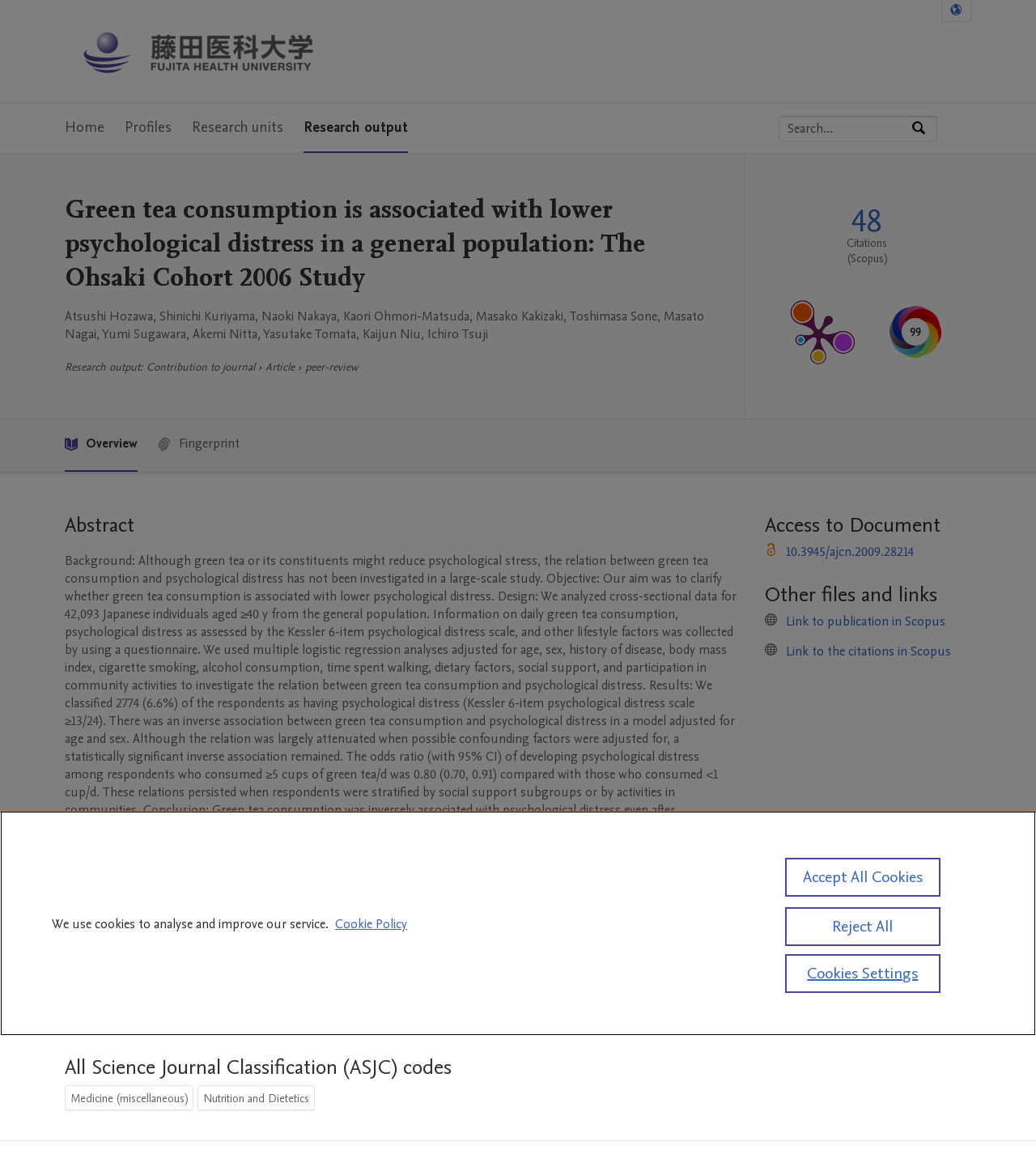Based on the element description "10.3945/ajcn.2009.28214", predict the bounding box coordinates of the UI element.

[0.759, 0.464, 0.882, 0.479]